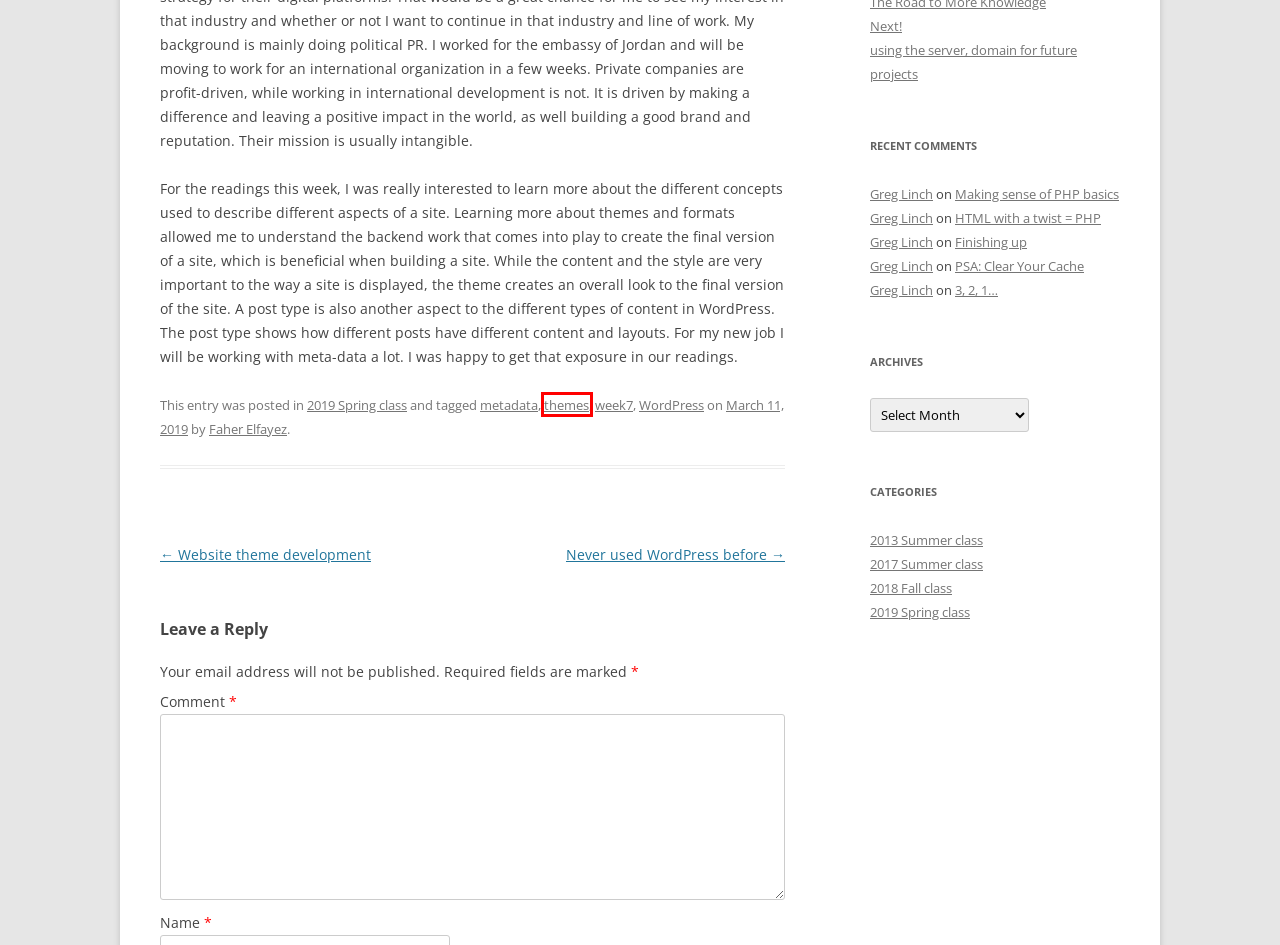Given a webpage screenshot with a UI element marked by a red bounding box, choose the description that best corresponds to the new webpage that will appear after clicking the element. The candidates are:
A. themes | Web Development for Media
B. Faher Elfayez | Web Development for Media
C. WordPress | Web Development for Media
D. Making sense of PHP basics | Web Development for Media
E. 2019 Spring class | Web Development for Media
F. metadata | Web Development for Media
G. Finishing up | Web Development for Media
H. using the server, domain for future projects | Web Development for Media

A